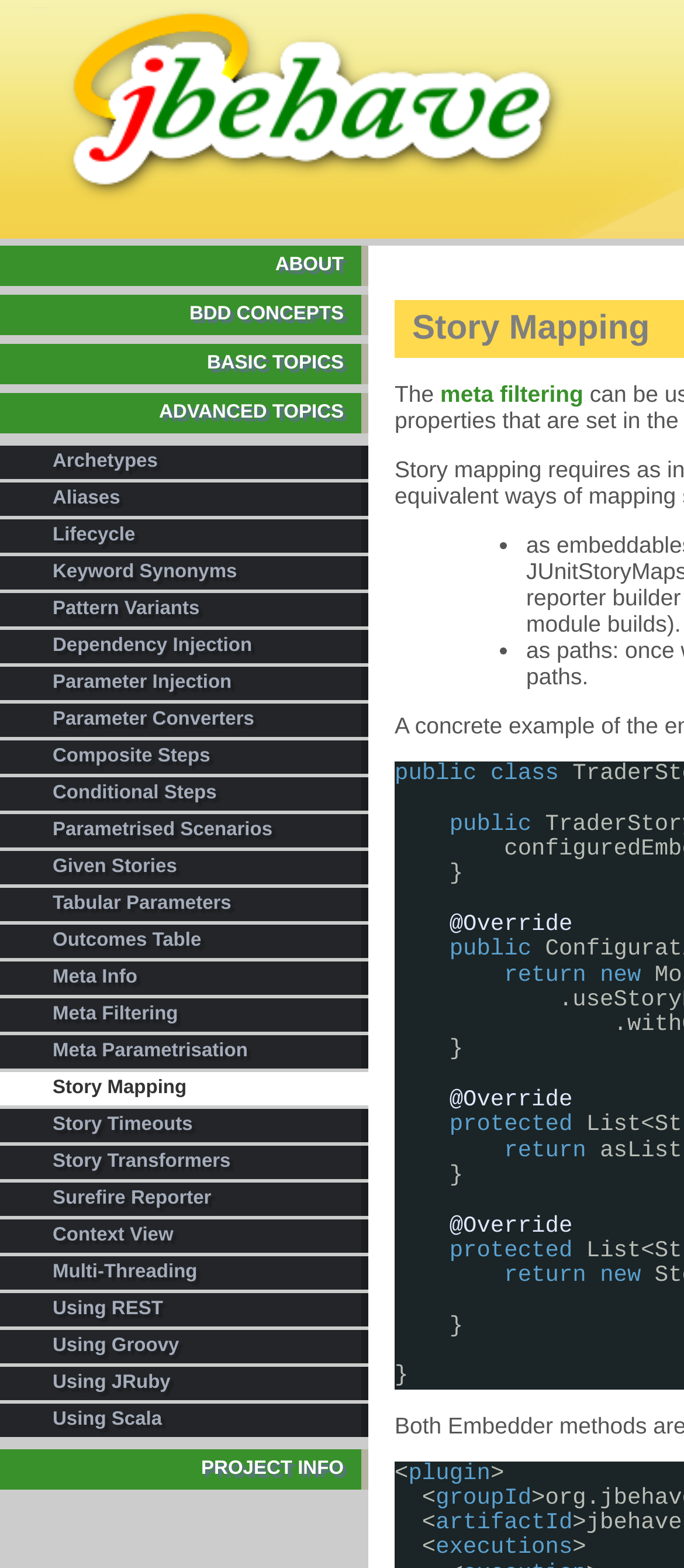Use a single word or phrase to answer the question: 
How many sections are there on this webpage?

5